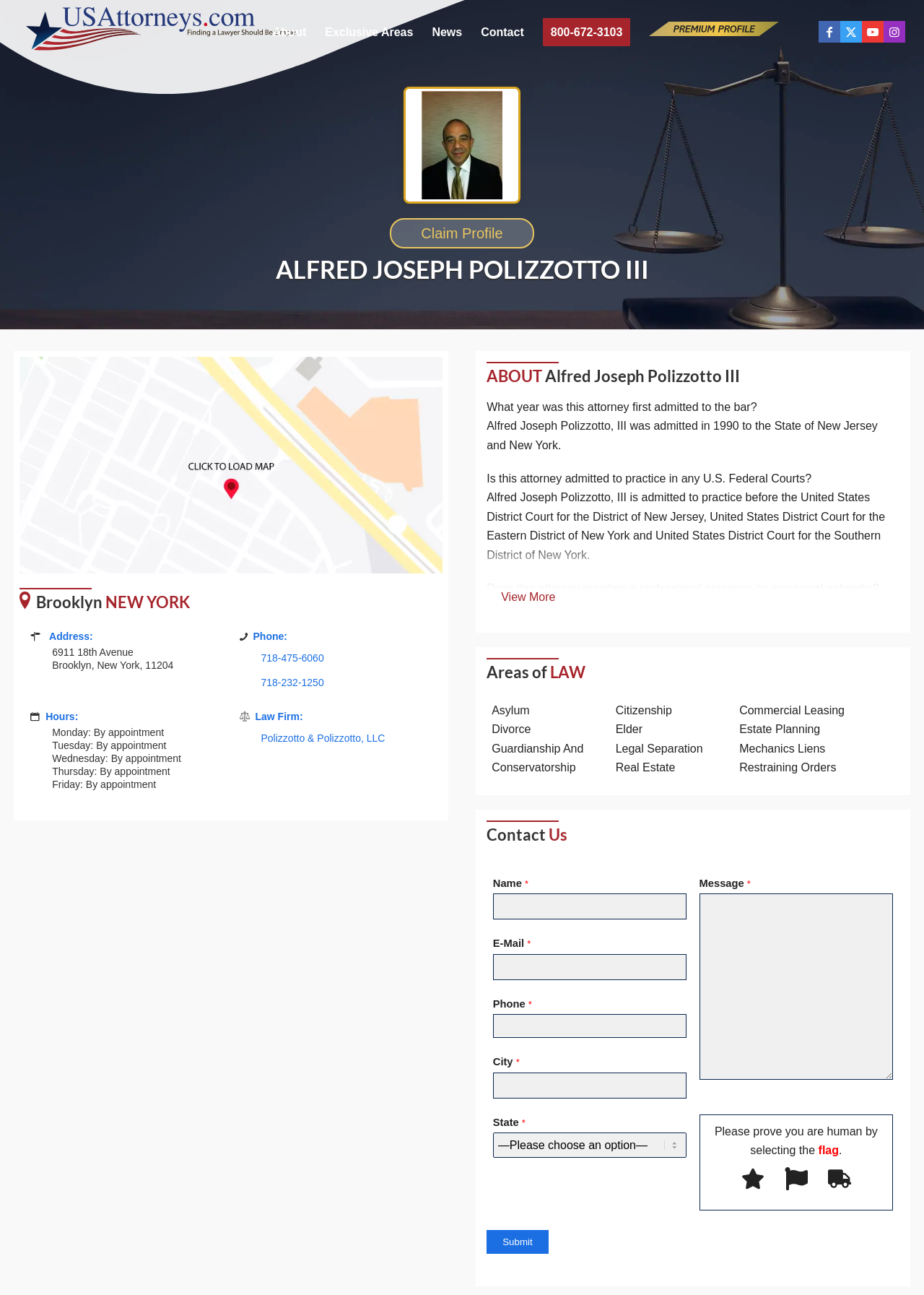Determine the bounding box coordinates of the UI element that matches the following description: "Contact". The coordinates should be four float numbers between 0 and 1 in the format [left, top, right, bottom].

[0.51, 0.0, 0.577, 0.05]